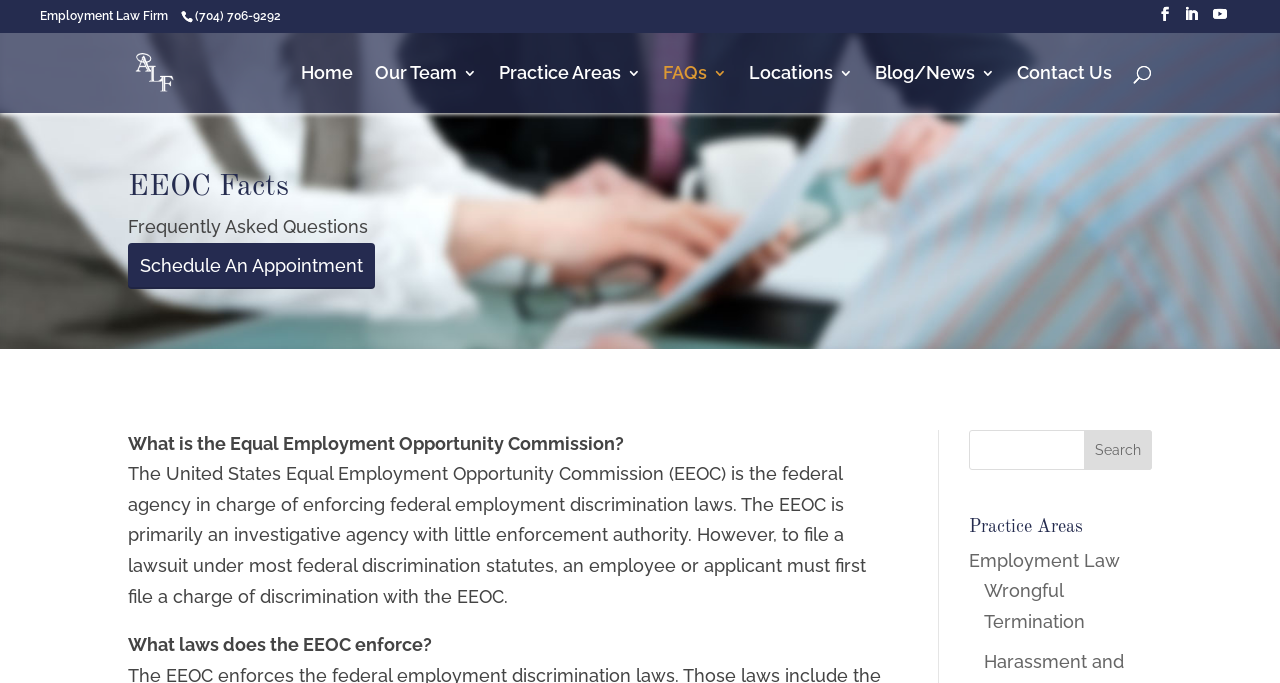Locate the bounding box for the described UI element: "name="s" placeholder="Search …" title="Search for:"". Ensure the coordinates are four float numbers between 0 and 1, formatted as [left, top, right, bottom].

[0.157, 0.043, 0.877, 0.046]